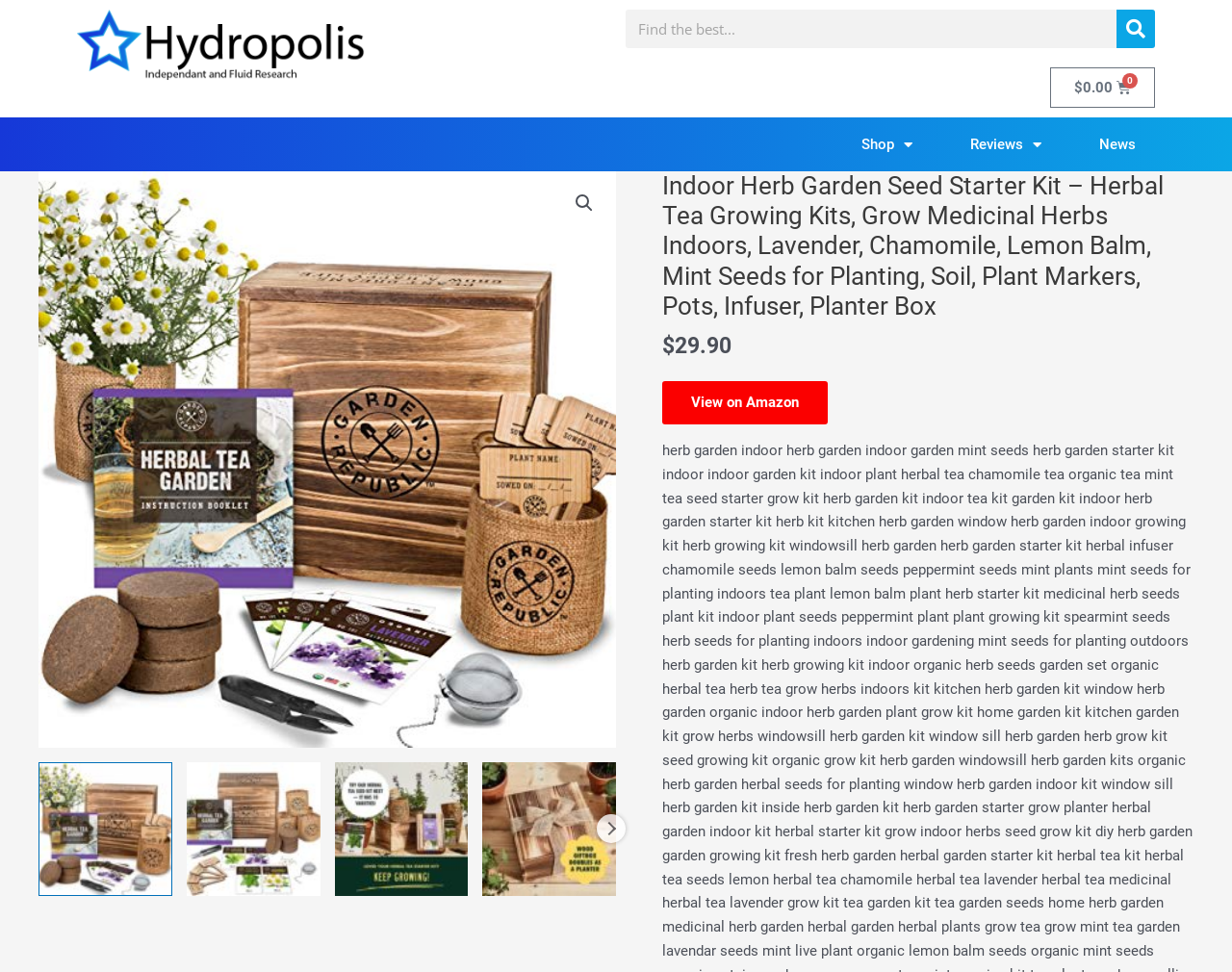How many images are on the webpage?
Look at the image and respond with a single word or a short phrase.

2